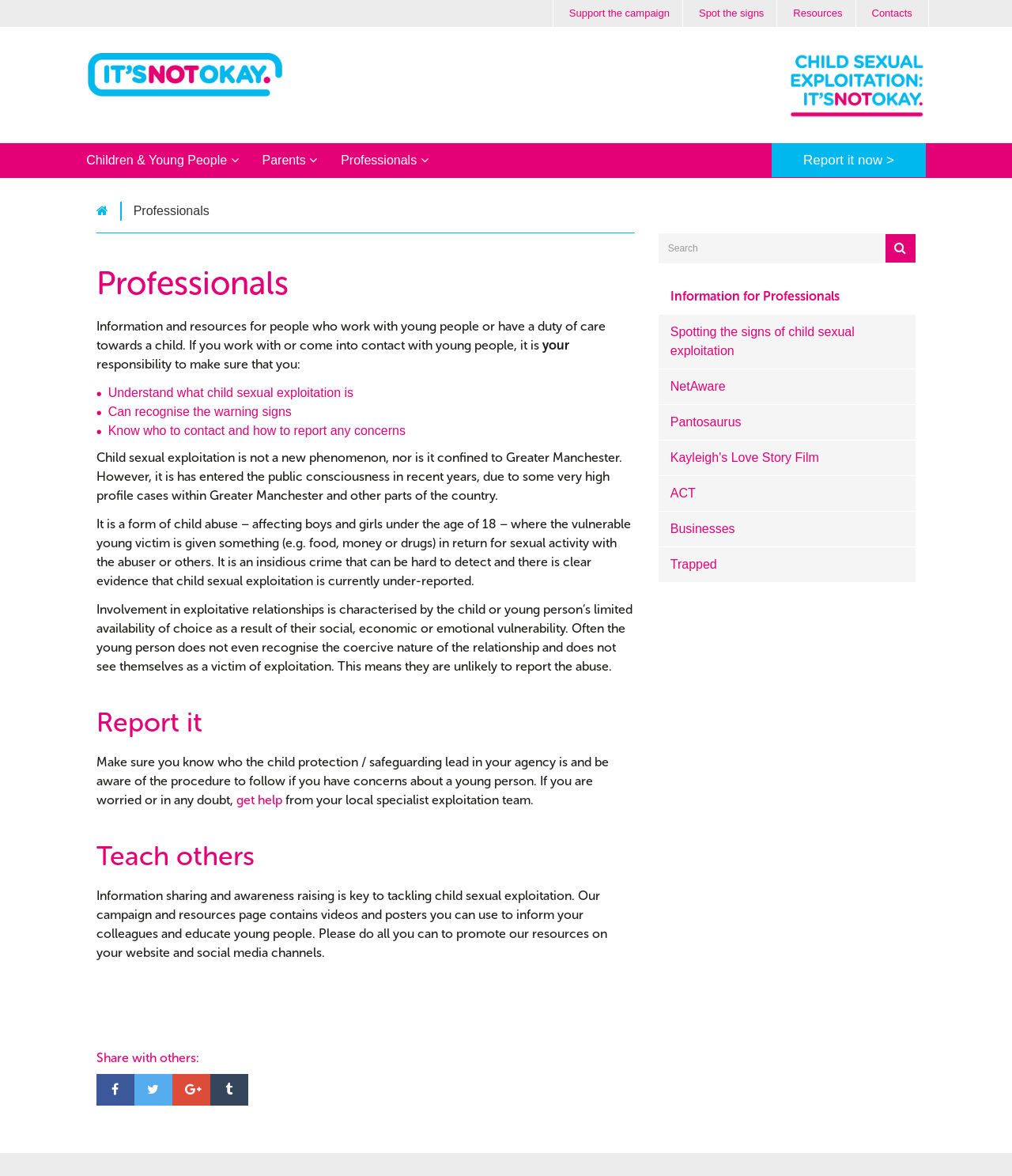Based on the element description: "Report it now >", identify the UI element and provide its bounding box coordinates. Use four float numbers between 0 and 1, [left, top, right, bottom].

[0.762, 0.121, 0.915, 0.15]